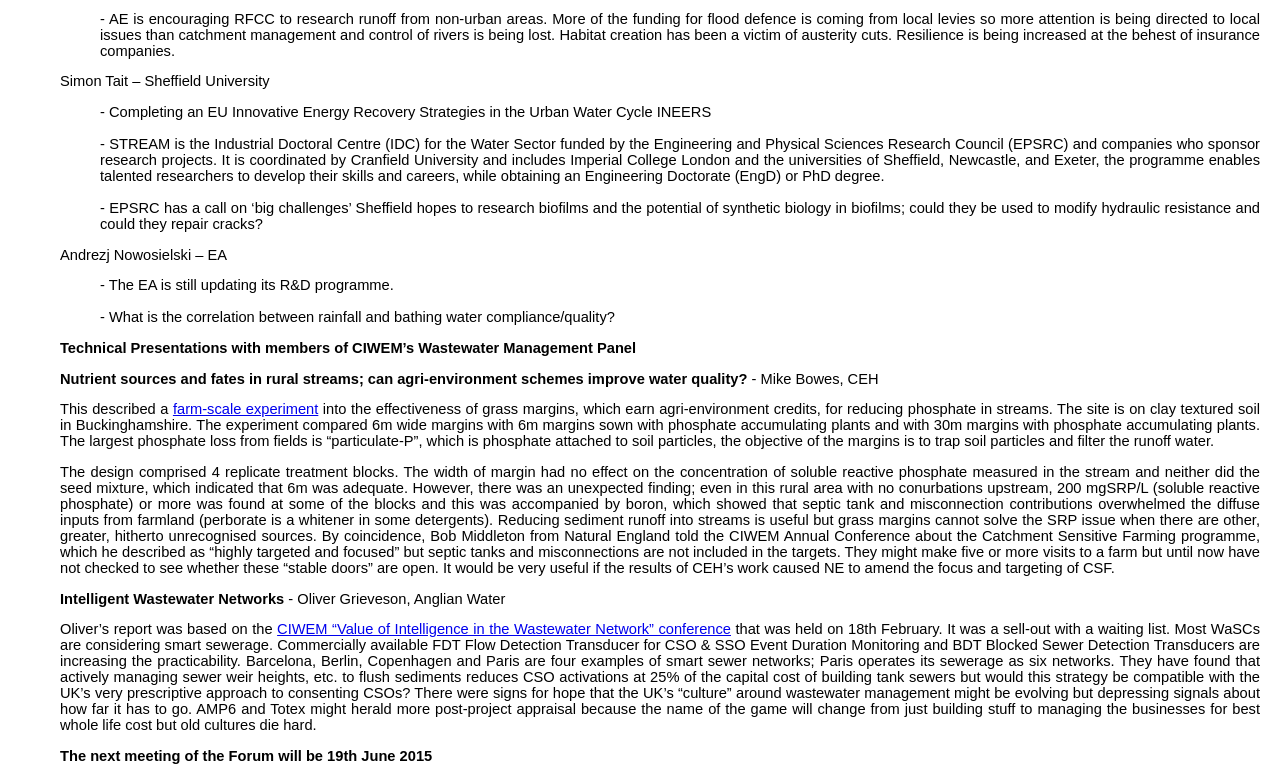Respond concisely with one word or phrase to the following query:
What is the name of the programme that enables researchers to develop their skills and careers?

STREAM